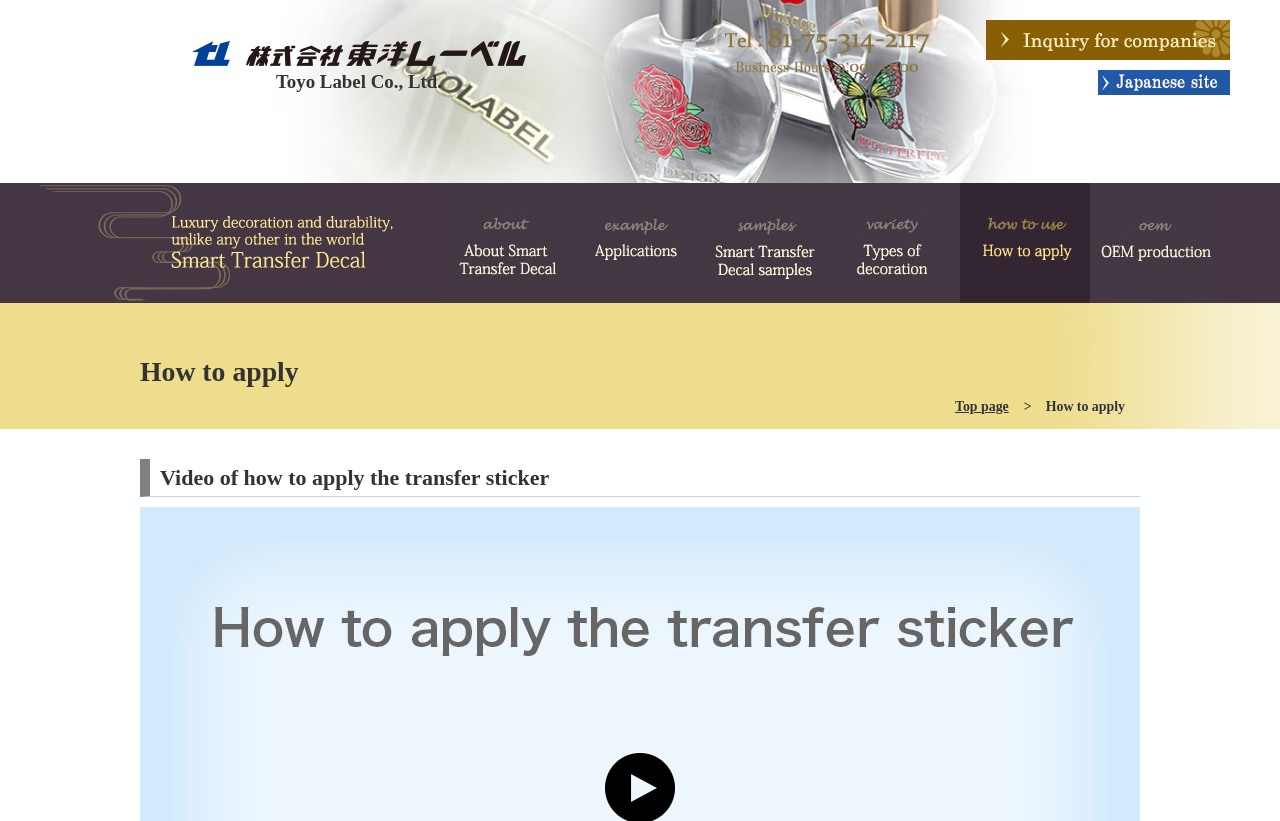How many sections are there below the product image?
Please analyze the image and answer the question with as much detail as possible.

I examined the webpage below the product image and found five sections: 'About smart transfer decal', 'Applications', 'Smart Transfer Decal samples', 'Types of decoration', and 'OEM production'. Each section has a link and an image associated with it.